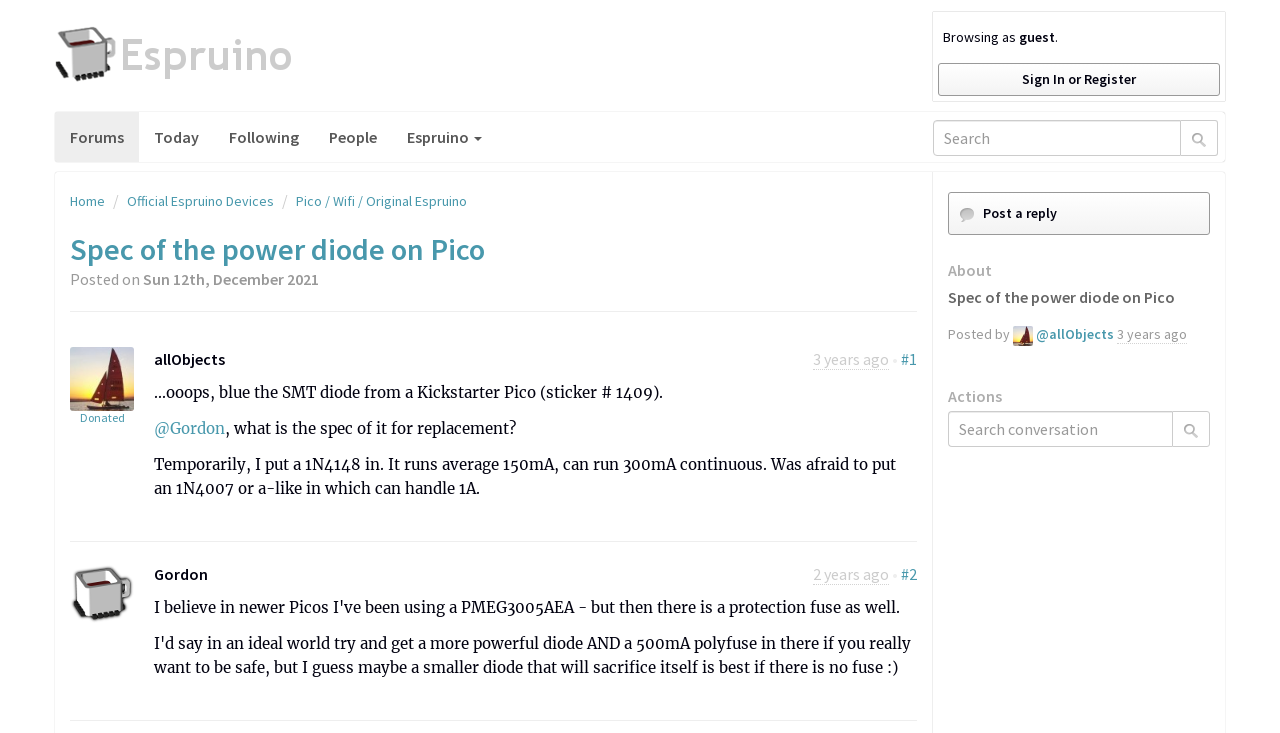What is the topic of discussion?
Based on the visual details in the image, please answer the question thoroughly.

The topic of discussion is about the specifications of the power diode on a Pico device, as indicated by the heading and the conversation thread.